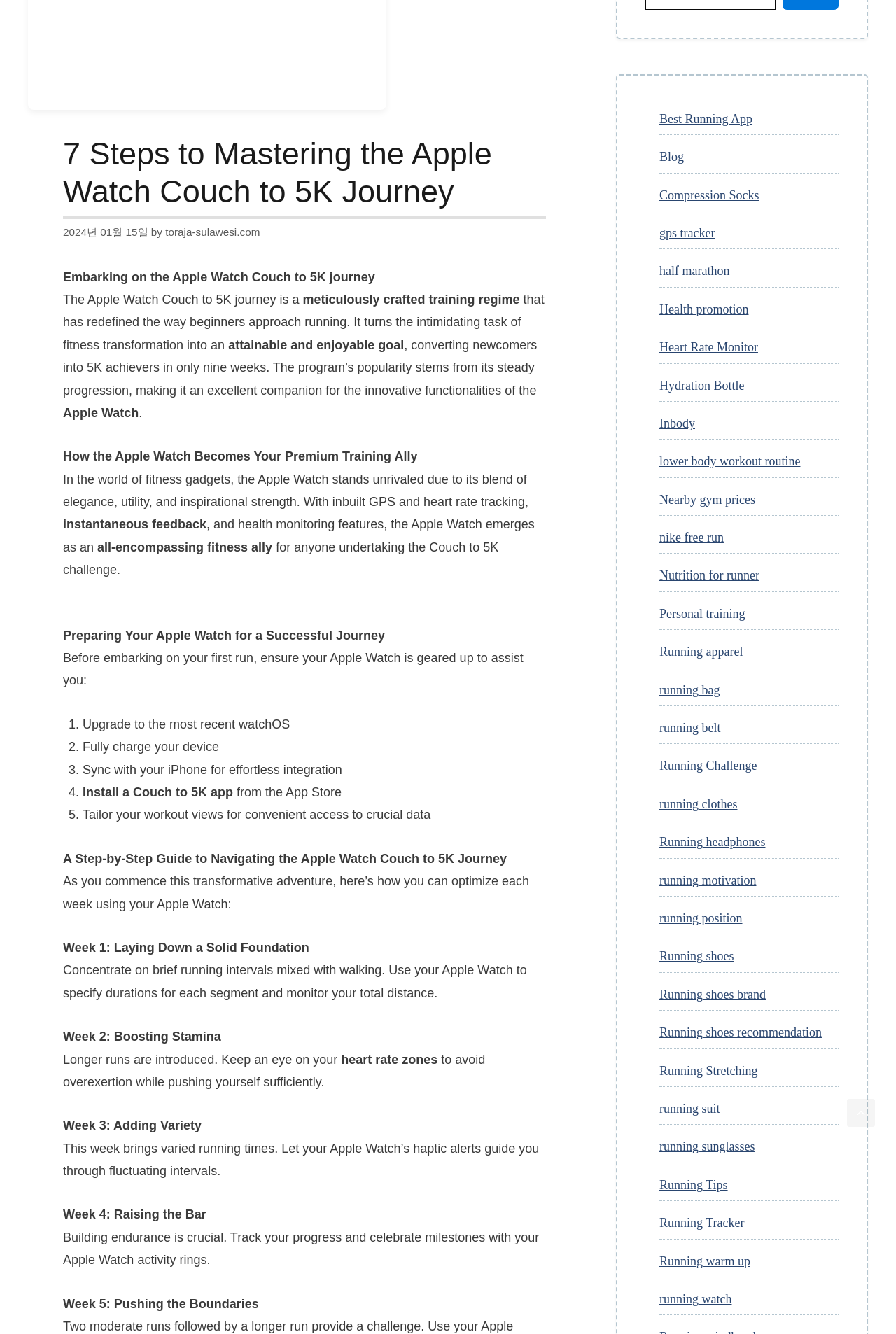Provide the bounding box coordinates of the HTML element this sentence describes: "Blog". The bounding box coordinates consist of four float numbers between 0 and 1, i.e., [left, top, right, bottom].

[0.736, 0.112, 0.763, 0.123]